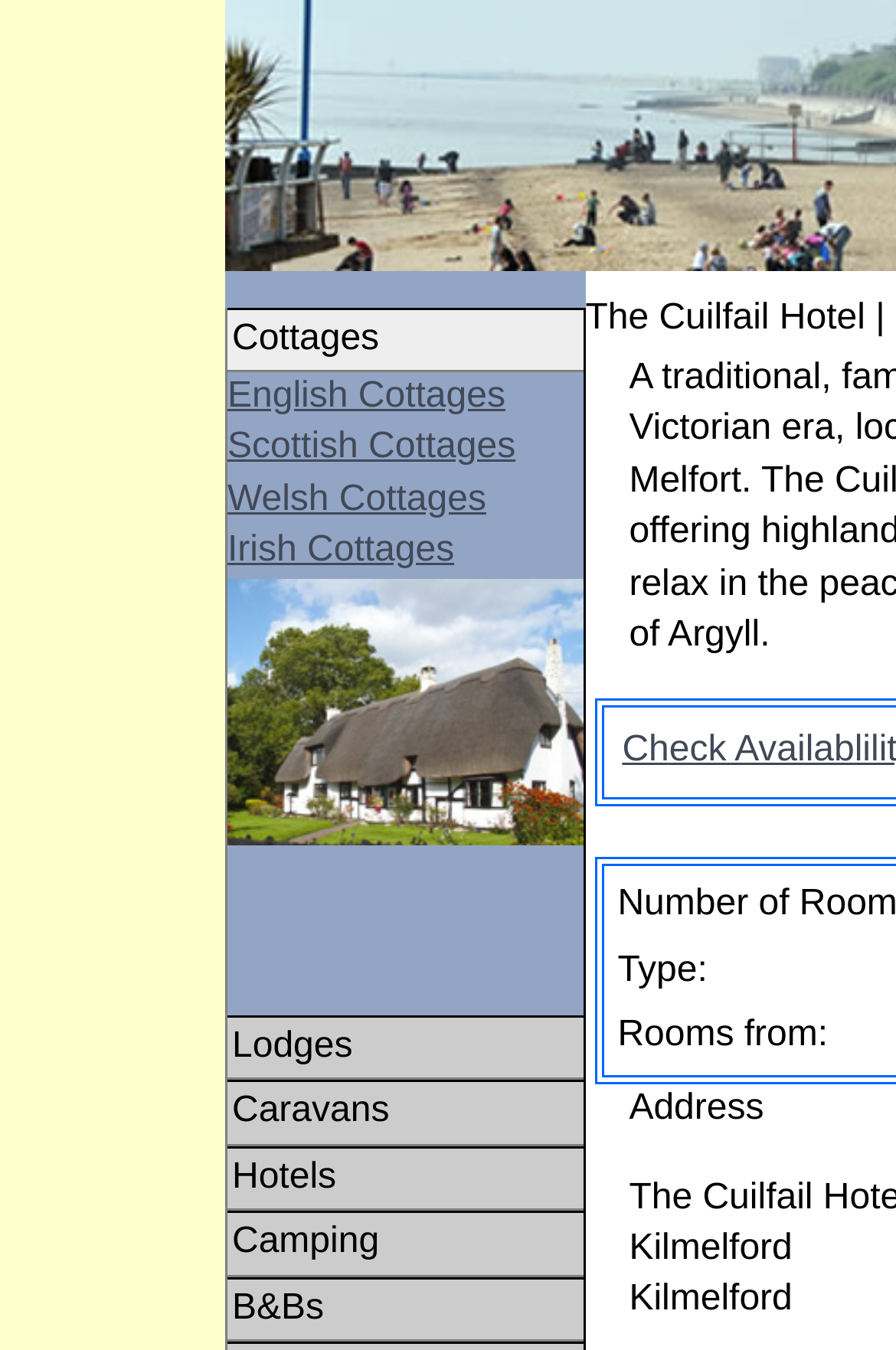Please specify the bounding box coordinates of the clickable region to carry out the following instruction: "Check Scottish Hotels". The coordinates should be four float numbers between 0 and 1, in the format [left, top, right, bottom].

[0.254, 0.939, 0.516, 0.967]